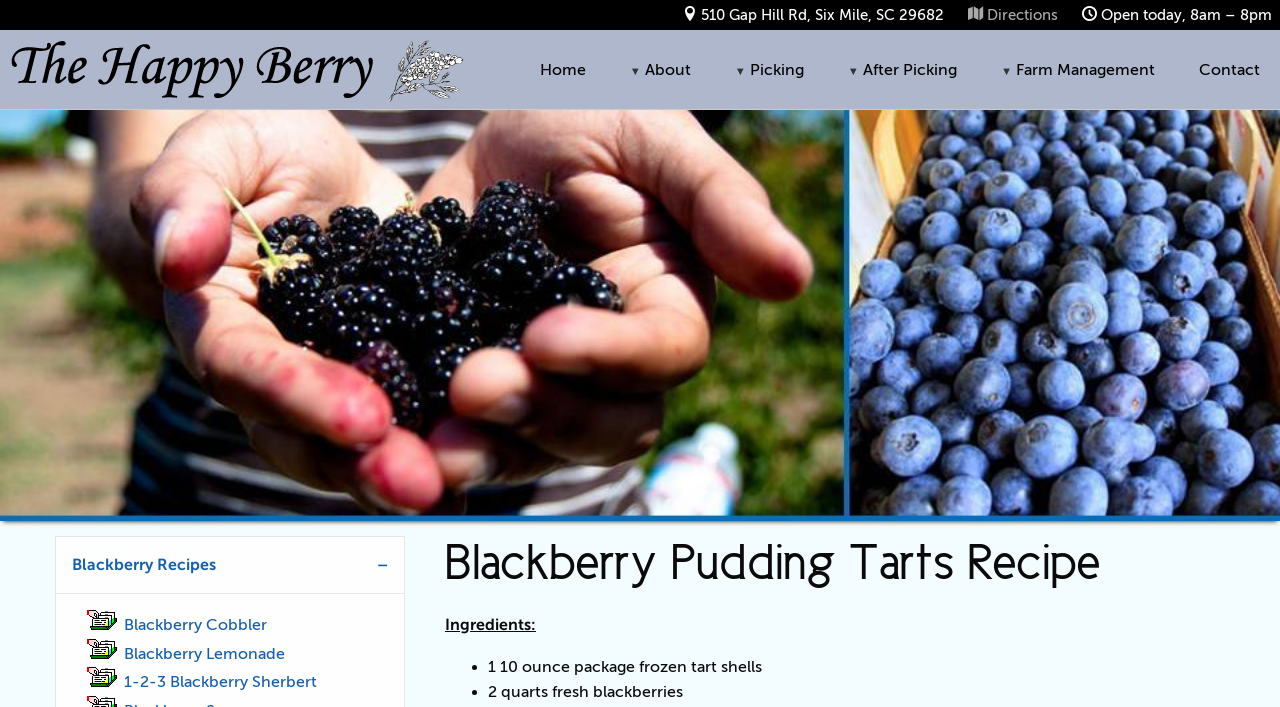Identify the bounding box coordinates of the section to be clicked to complete the task described by the following instruction: "View the 'Blackberry Cobbler' recipe". The coordinates should be four float numbers between 0 and 1, formatted as [left, top, right, bottom].

[0.097, 0.871, 0.208, 0.897]